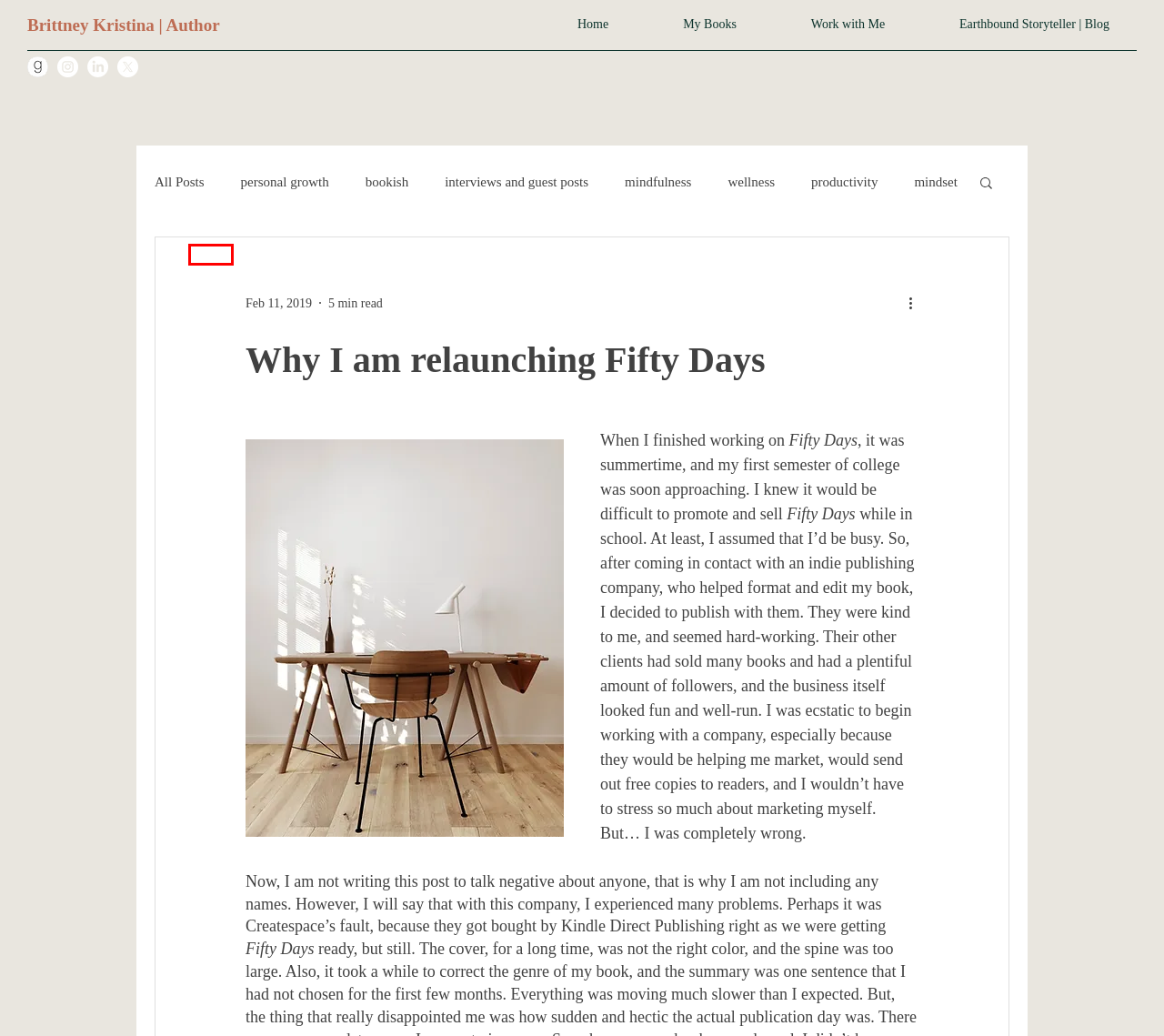You’re provided with a screenshot of a webpage that has a red bounding box around an element. Choose the best matching webpage description for the new page after clicking the element in the red box. The options are:
A. analysis/opinions
B. writing
C. Work with Me | Brittney Kristina
D. interviews and guest posts
E. mental health
F. personal growth
G. Earthbound Storyteller | Blog | Brittney Kristina
H. finances

B